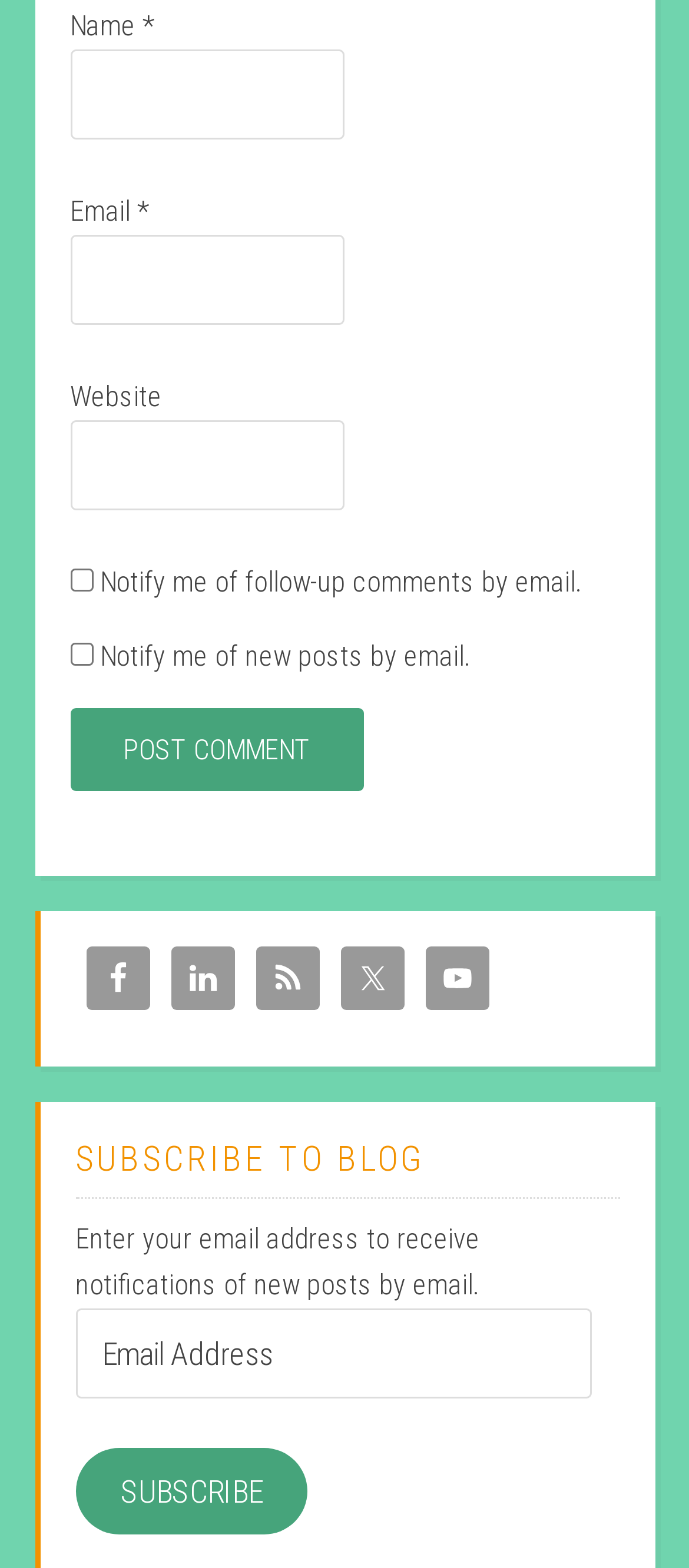Identify the bounding box coordinates of the element that should be clicked to fulfill this task: "Follow the office on Facebook". The coordinates should be provided as four float numbers between 0 and 1, i.e., [left, top, right, bottom].

None